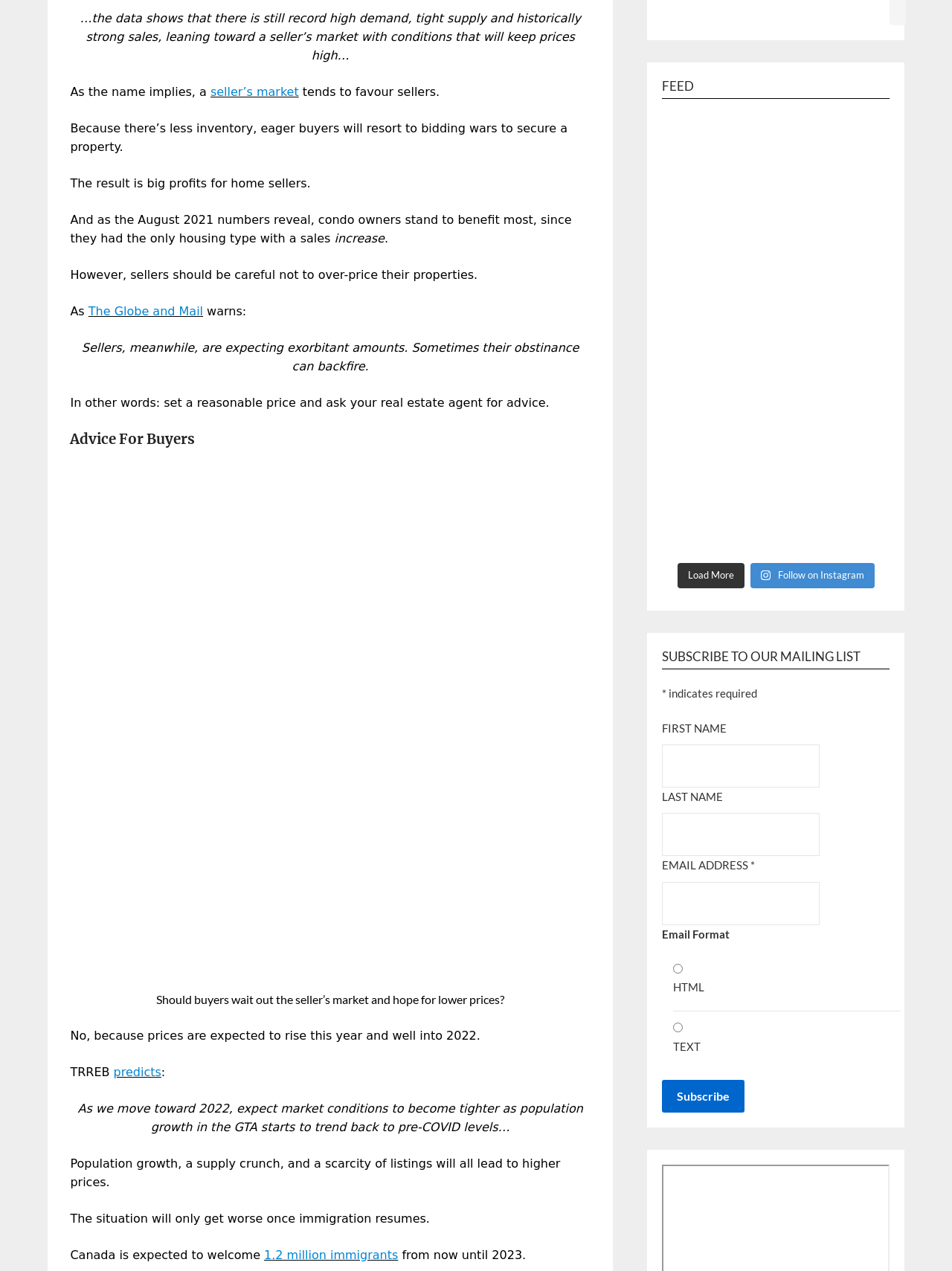Use a single word or phrase to answer the question:
What is the price of the property at 36 Earlton Road?

$998,000